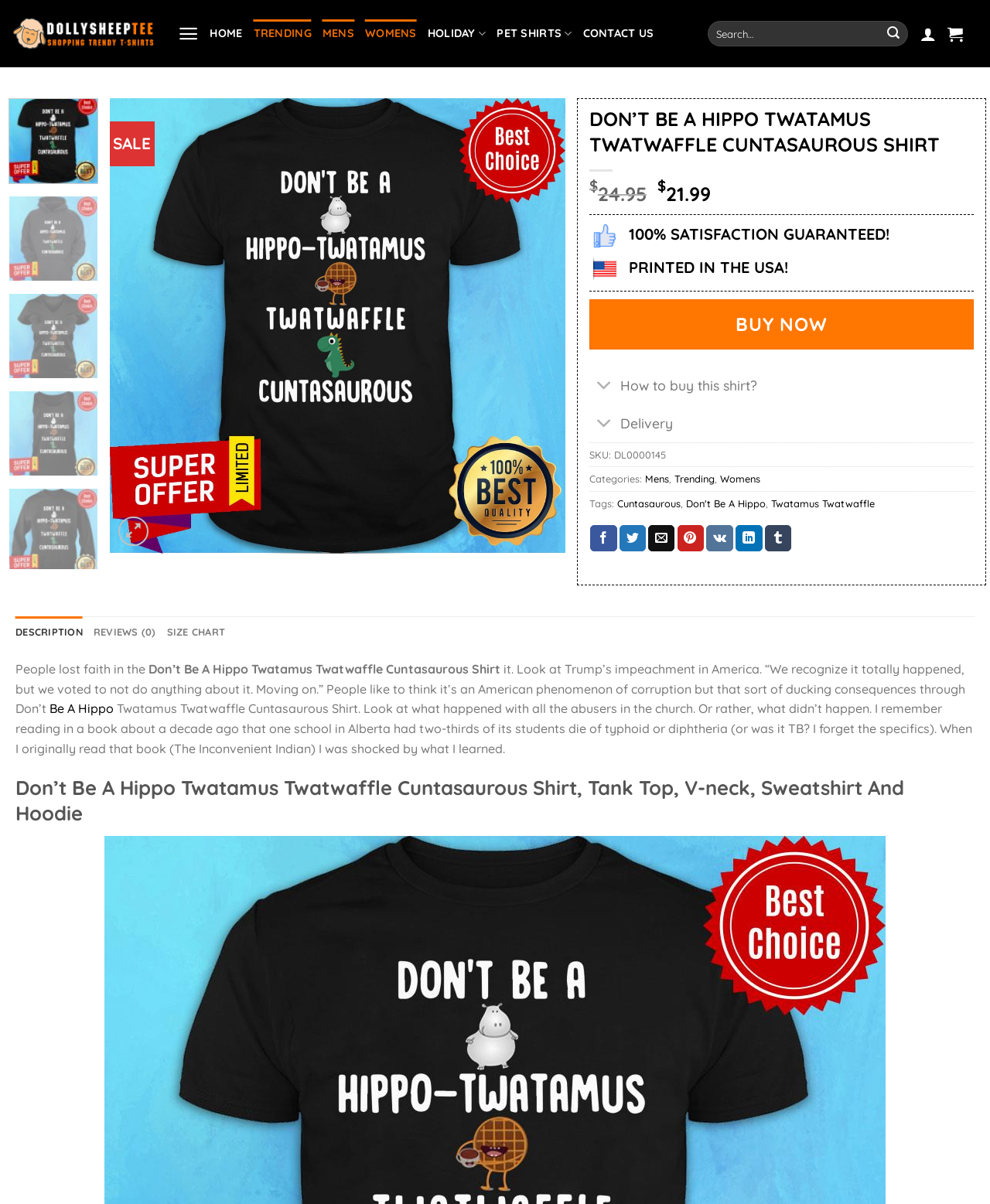What is the category of the shirt?
Answer the question with a single word or phrase derived from the image.

Mens